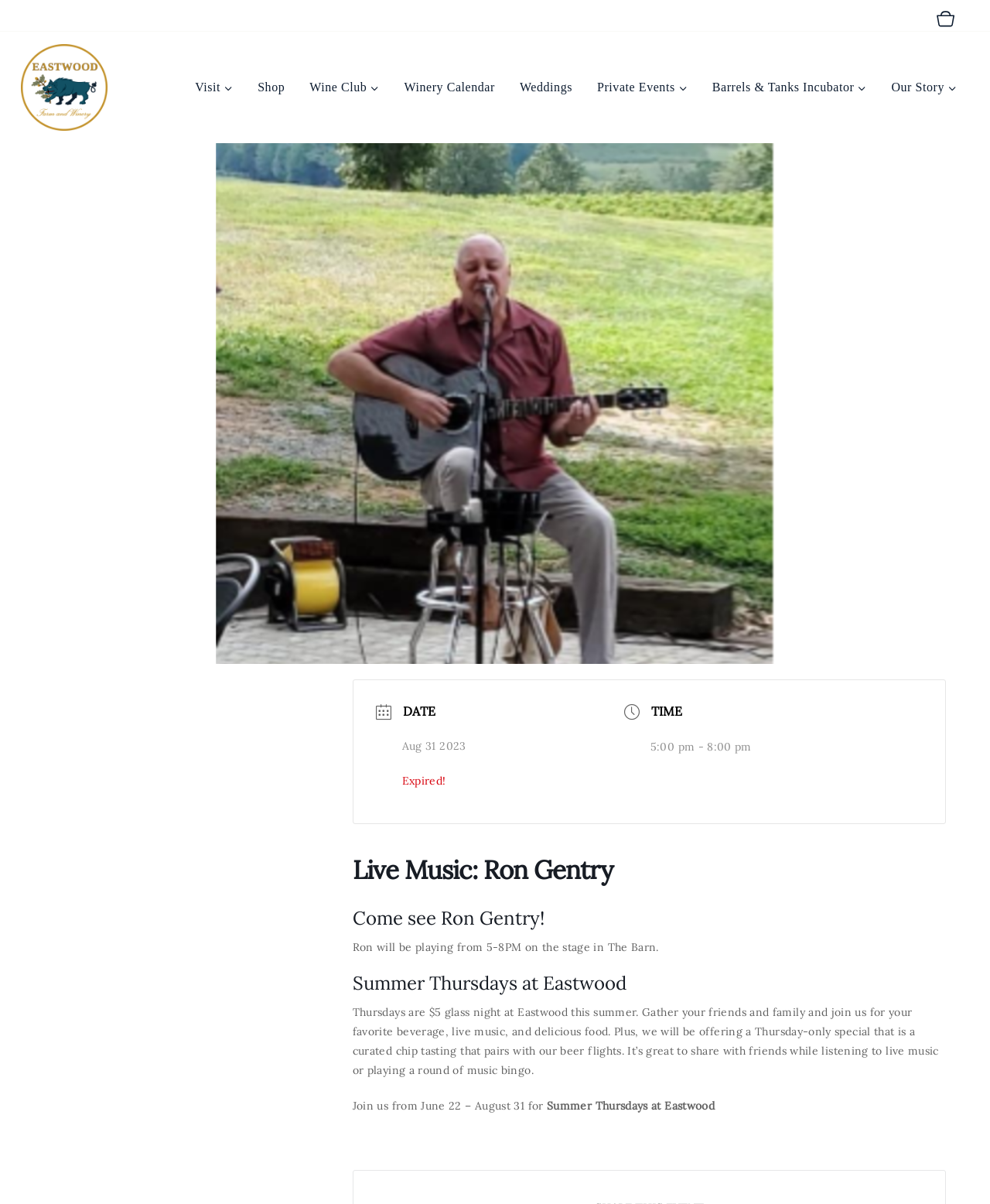Locate the heading on the webpage and return its text.

Live Music: Ron Gentry